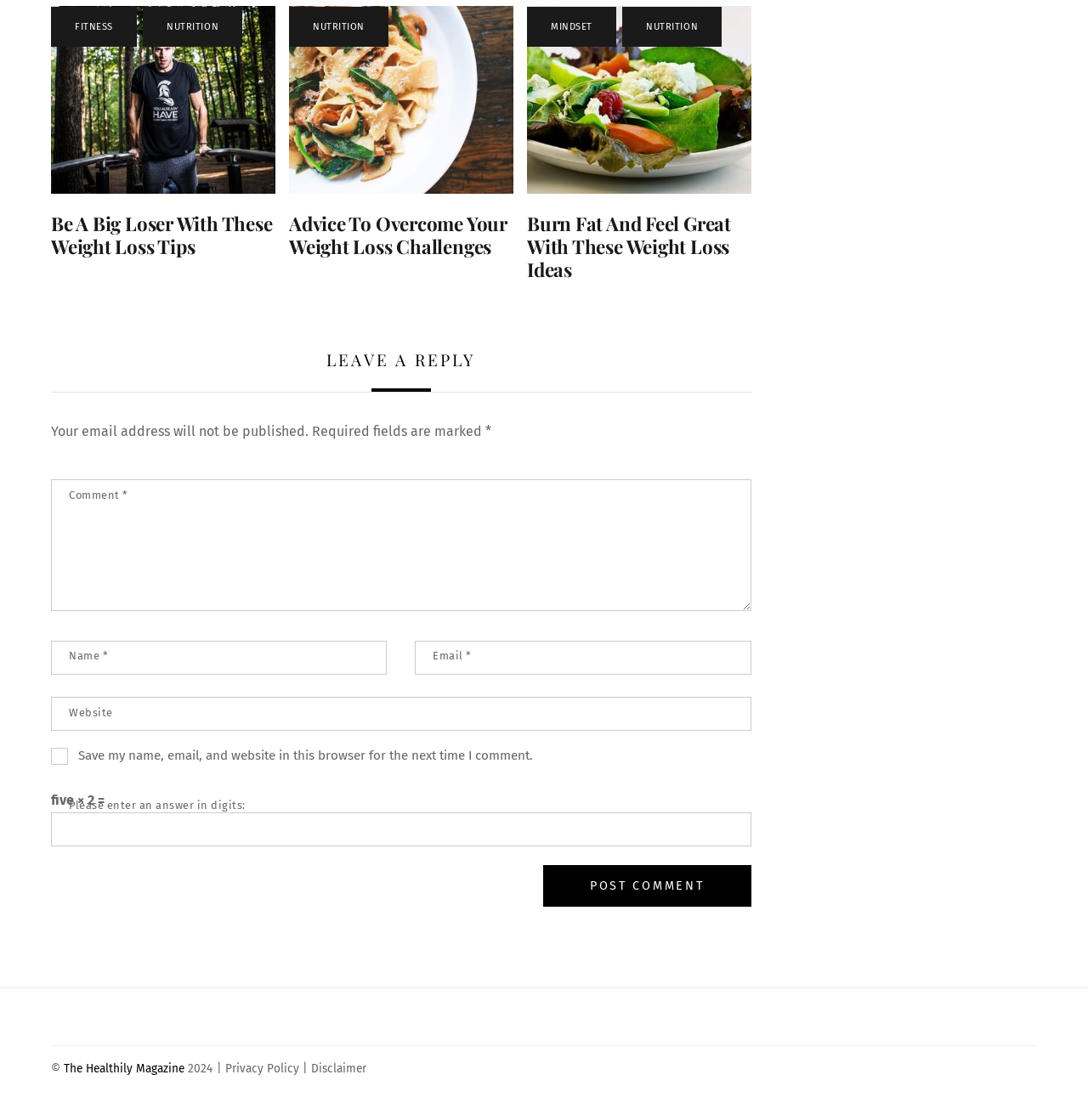Determine the bounding box coordinates of the UI element described by: "Services".

None